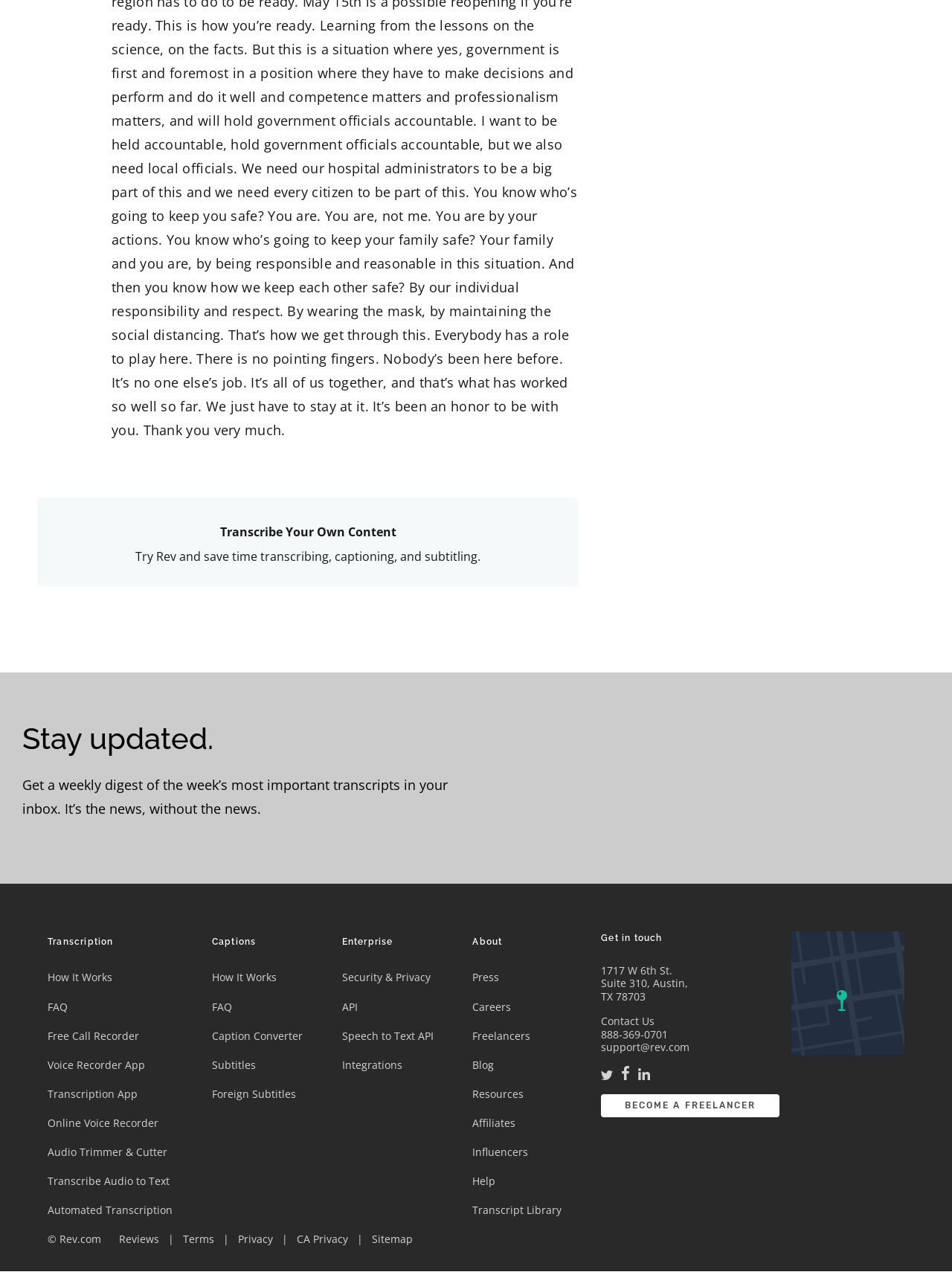Please find the bounding box coordinates for the clickable element needed to perform this instruction: "Transcribe your own content".

[0.231, 0.412, 0.416, 0.425]